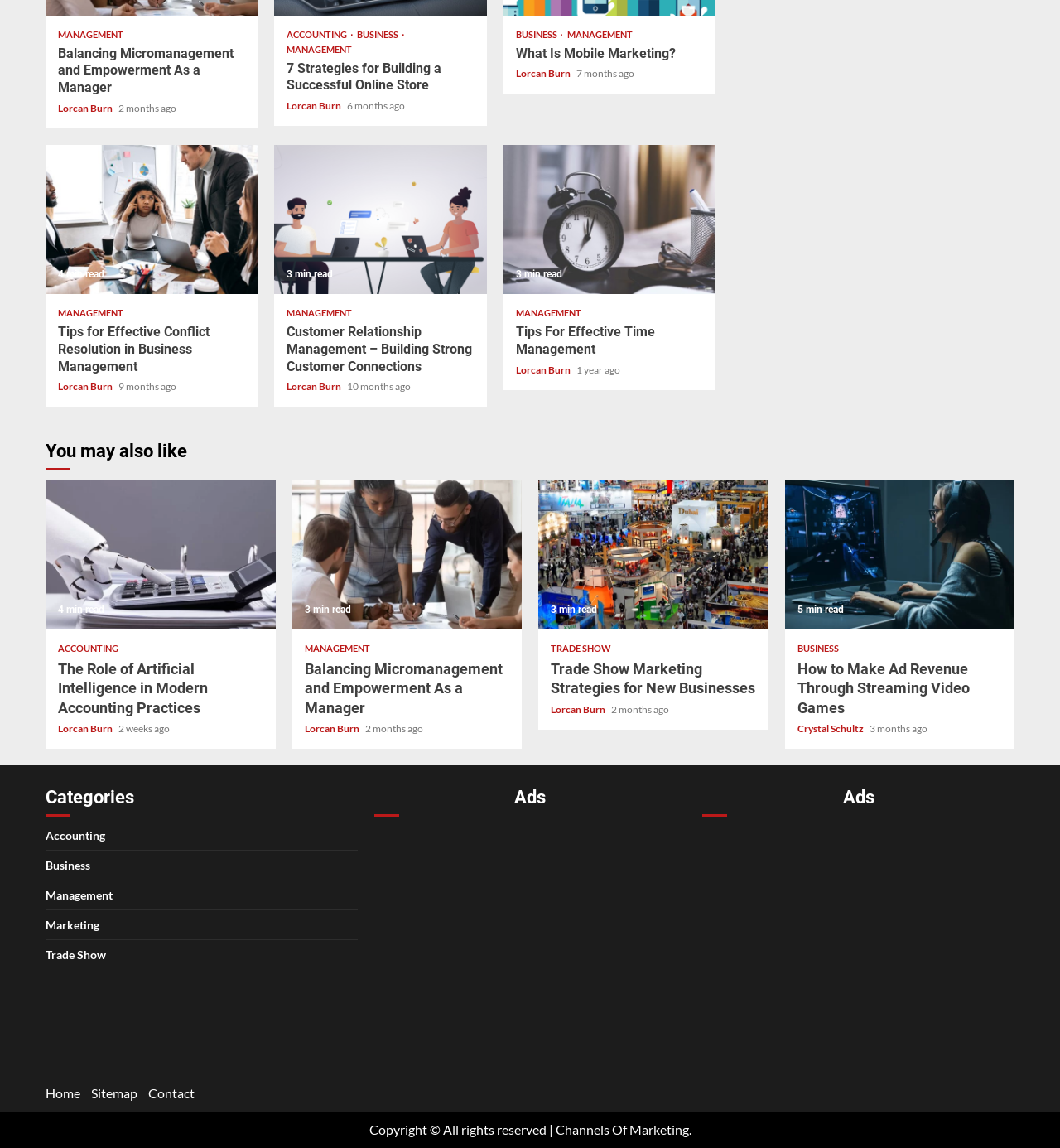Who is the author of the most recent article?
Provide a detailed answer to the question, using the image to inform your response.

I looked at the links with author names and found that Lorcan Burn is the author of the most recent article, which is 'The Role of Artificial Intelligence in Modern Accounting Practices'.